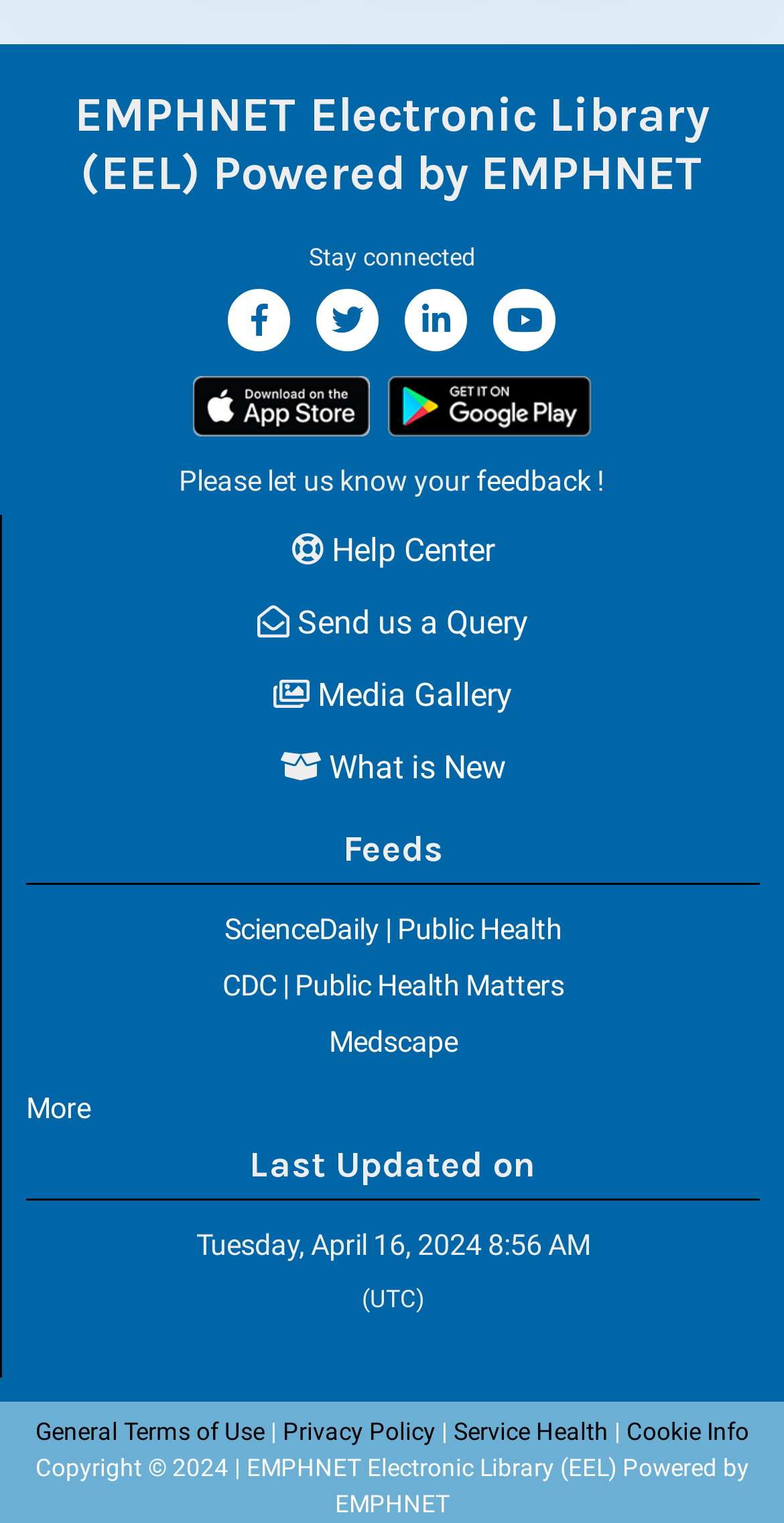Kindly respond to the following question with a single word or a brief phrase: 
What is the purpose of the 'Help Center' link?

To access help resources